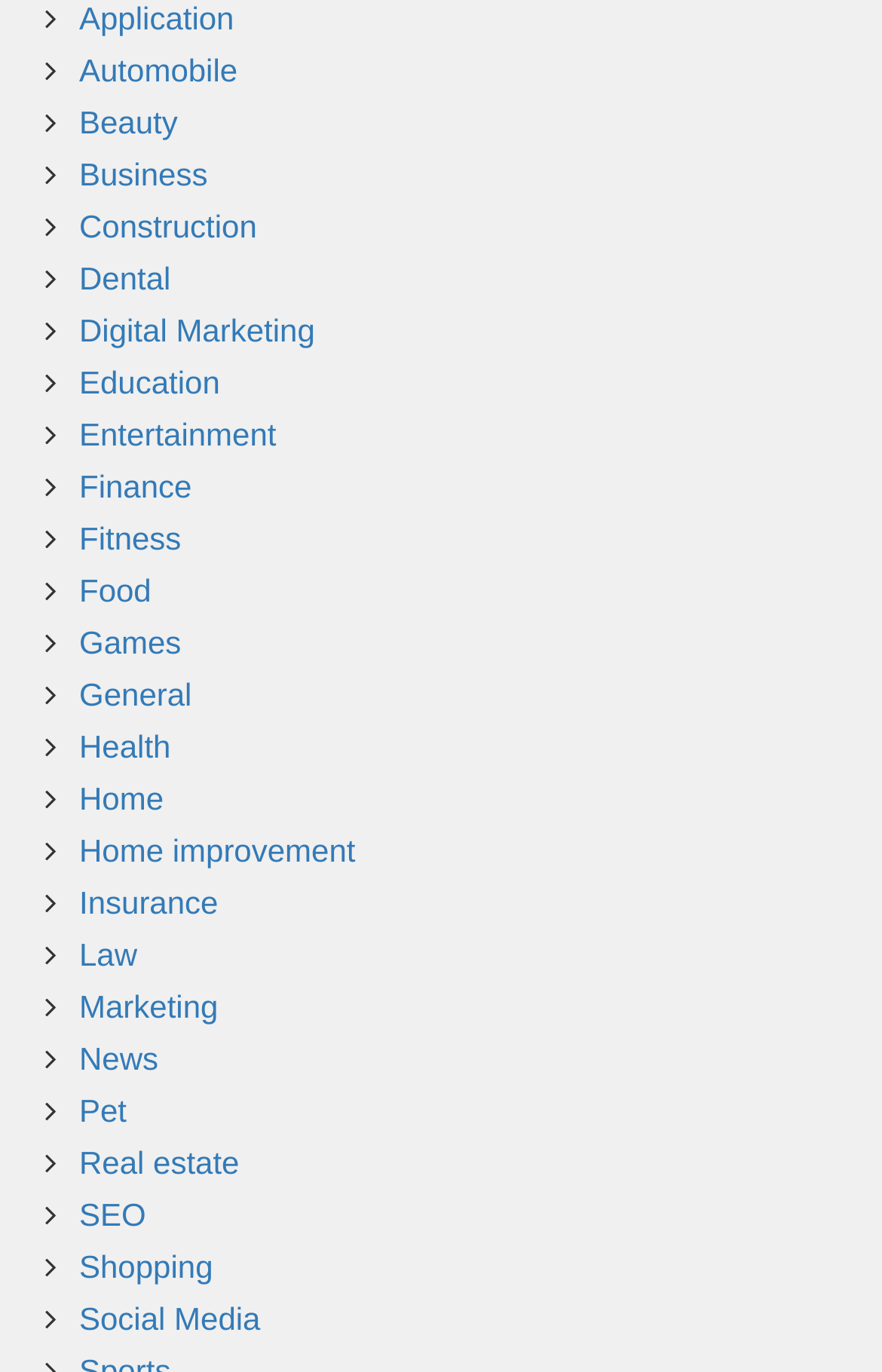Pinpoint the bounding box coordinates for the area that should be clicked to perform the following instruction: "View Health".

[0.09, 0.531, 0.194, 0.557]